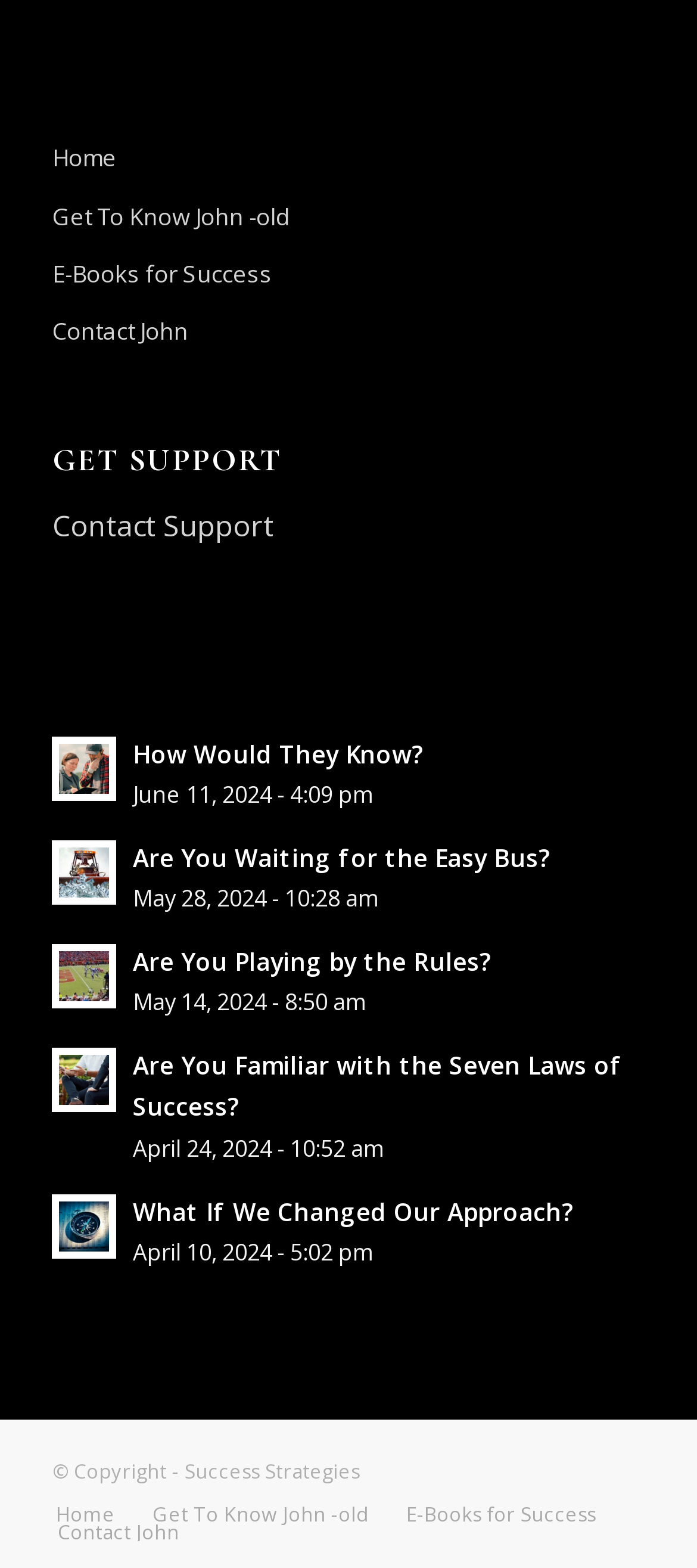Please find and report the bounding box coordinates of the element to click in order to perform the following action: "read 'How Would They Know?' article". The coordinates should be expressed as four float numbers between 0 and 1, in the format [left, top, right, bottom].

[0.075, 0.469, 0.167, 0.51]